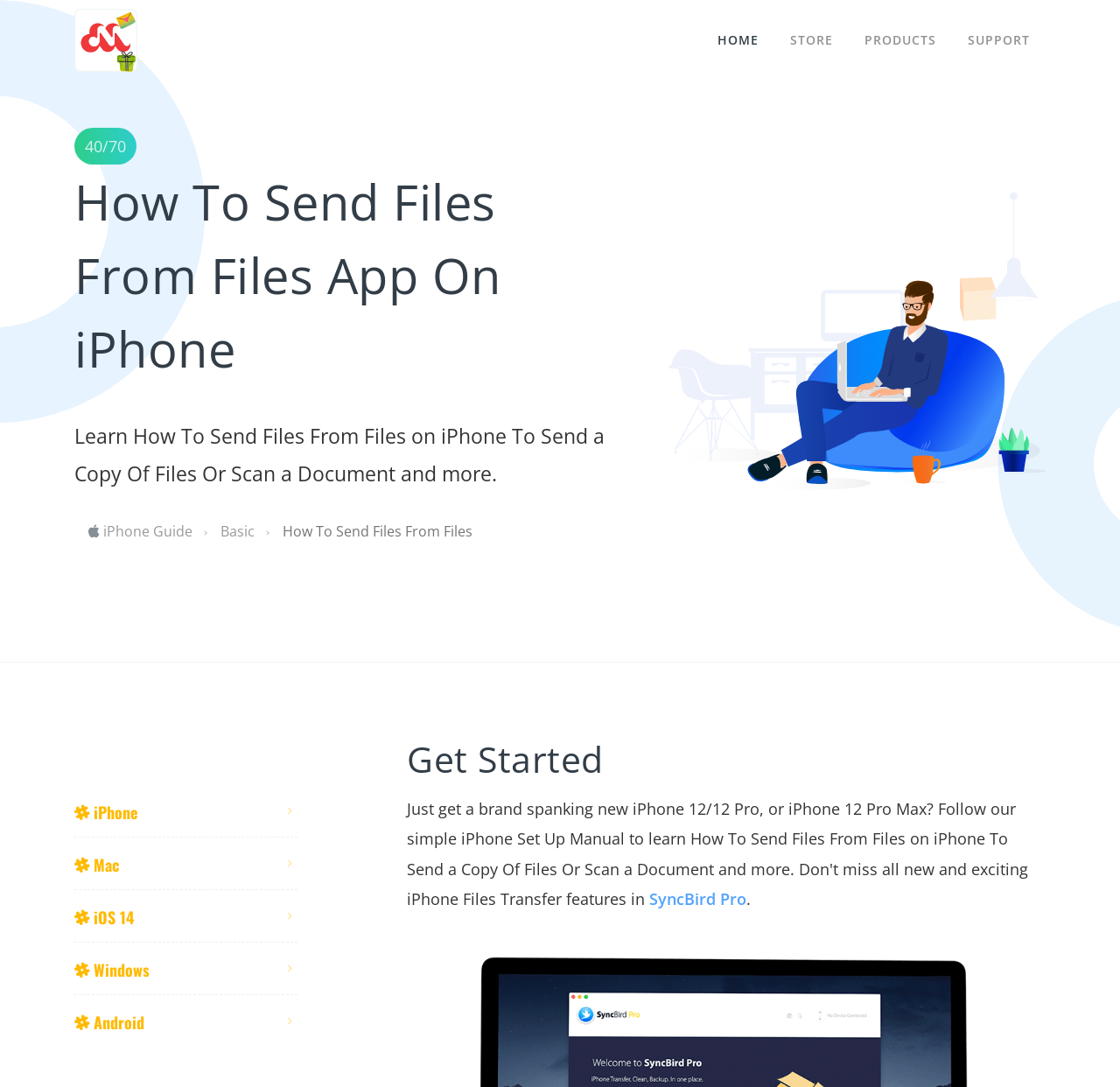Please give the bounding box coordinates of the area that should be clicked to fulfill the following instruction: "View the iPhone Guide". The coordinates should be in the format of four float numbers from 0 to 1, i.e., [left, top, right, bottom].

[0.089, 0.48, 0.172, 0.497]